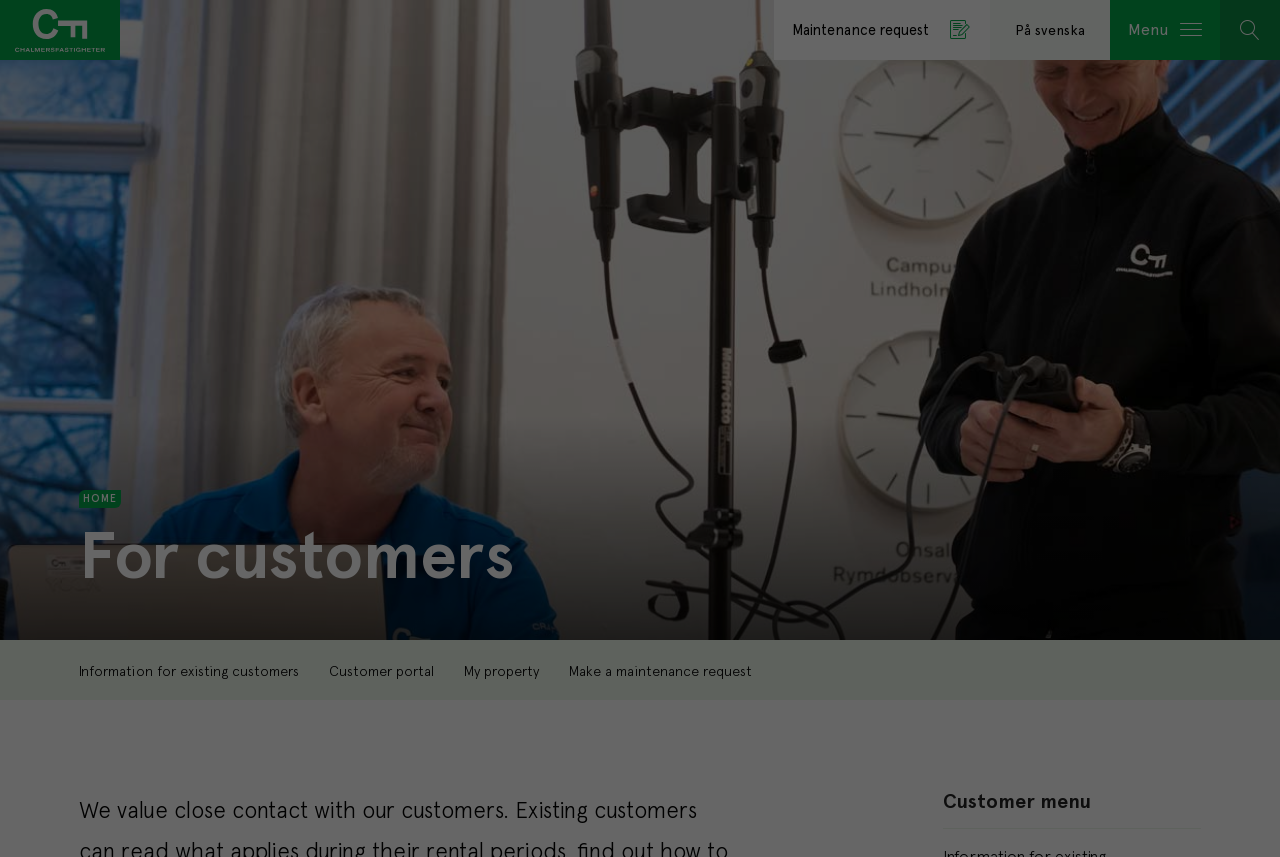Use a single word or phrase to answer the following:
What is the language option available on the top navigation bar?

Swedish